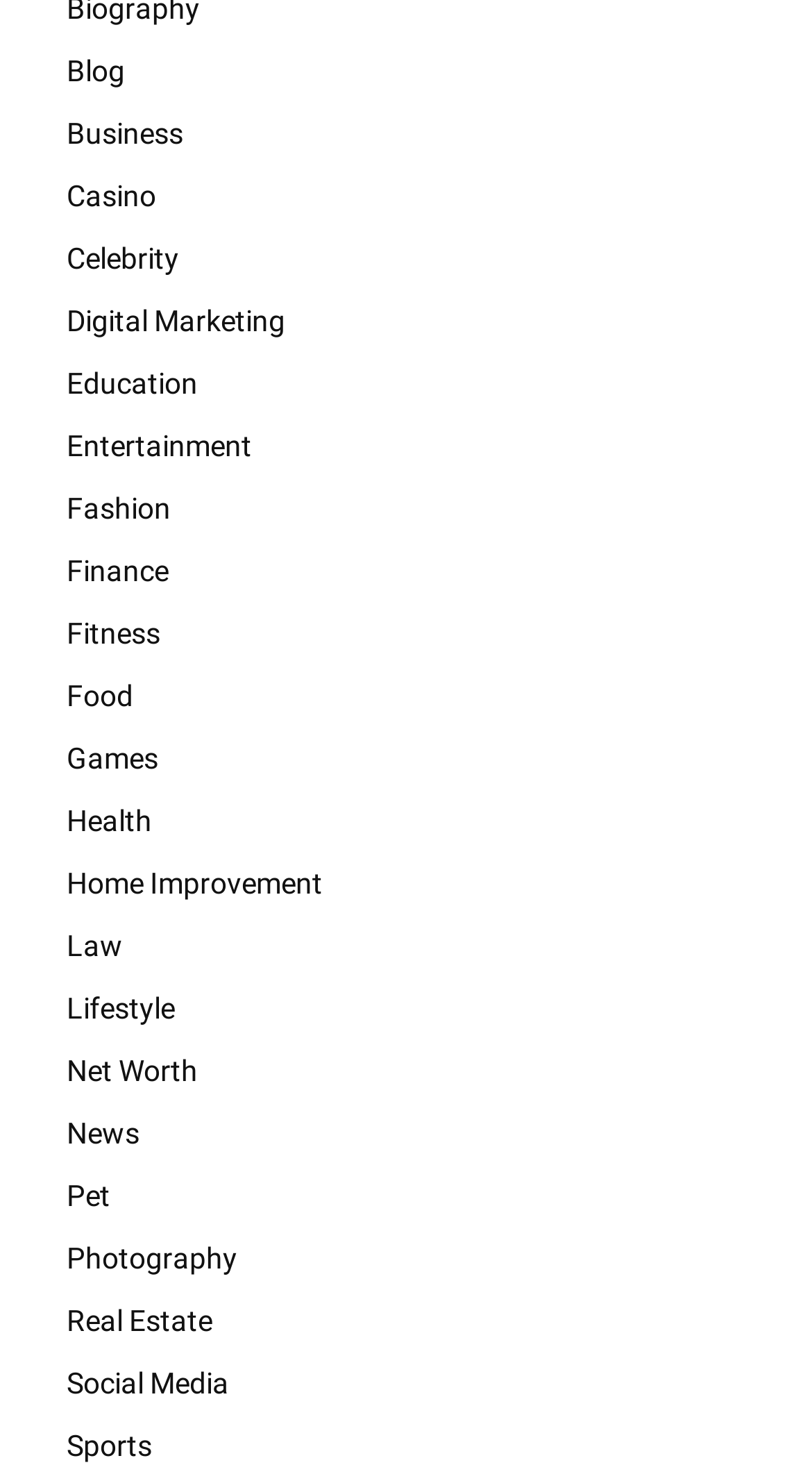How many categories are available?
Answer with a single word or short phrase according to what you see in the image.

24